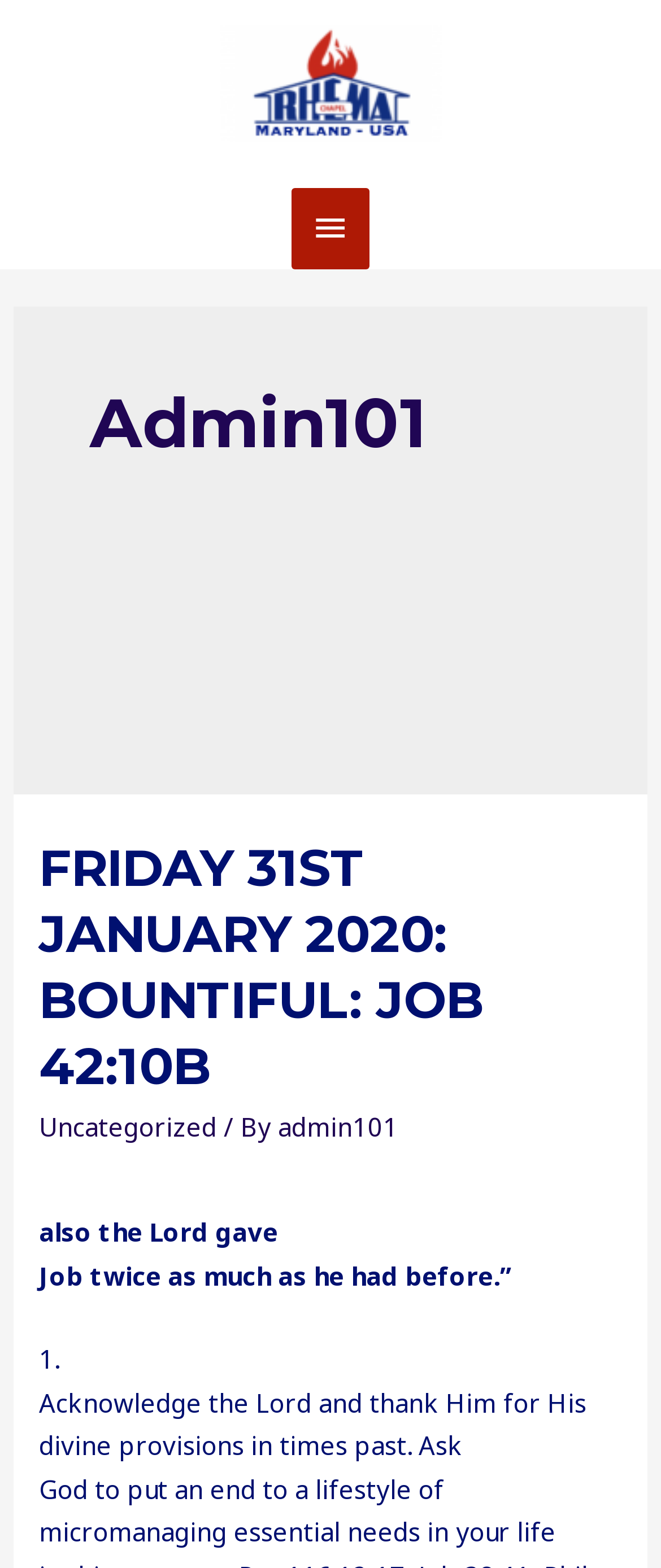Offer a detailed account of what is visible on the webpage.

The webpage is titled "admin101" and has a main menu button located at the top-center of the page. Below the main menu button is a large heading that reads "Admin101", which spans almost the entire width of the page. 

Underneath the heading is a section with a smaller heading that reads "FRIDAY 31ST JANUARY 2020: BOUNTIFUL: JOB 42:10B", which is a link. To the right of this heading is a link labeled "Uncategorized", followed by the text "/ By" and another link labeled "admin101". 

Below this section is a paragraph of text that reads "also the Lord gave Job twice as much as he had before.”". This is followed by a numbered list, with the first item being "1.". The list continues with two more items, which are instructions to acknowledge the Lord and thank Him for His divine provisions, and to ask God to put an end to a lifestyle of micromanaging essential needs in one's life.